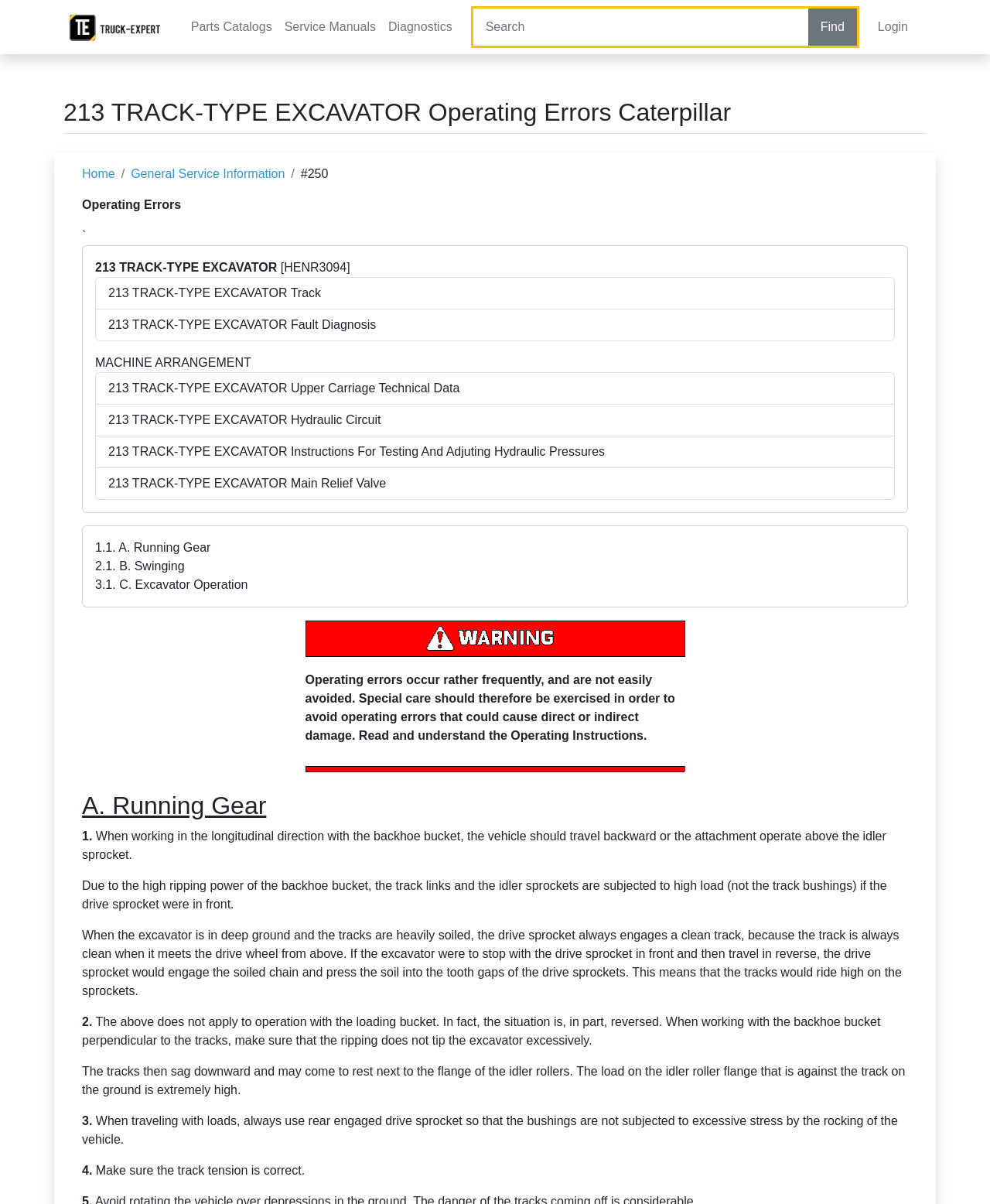Please locate the bounding box coordinates for the element that should be clicked to achieve the following instruction: "Enter text in the search box". Ensure the coordinates are given as four float numbers between 0 and 1, i.e., [left, top, right, bottom].

[0.478, 0.007, 0.816, 0.038]